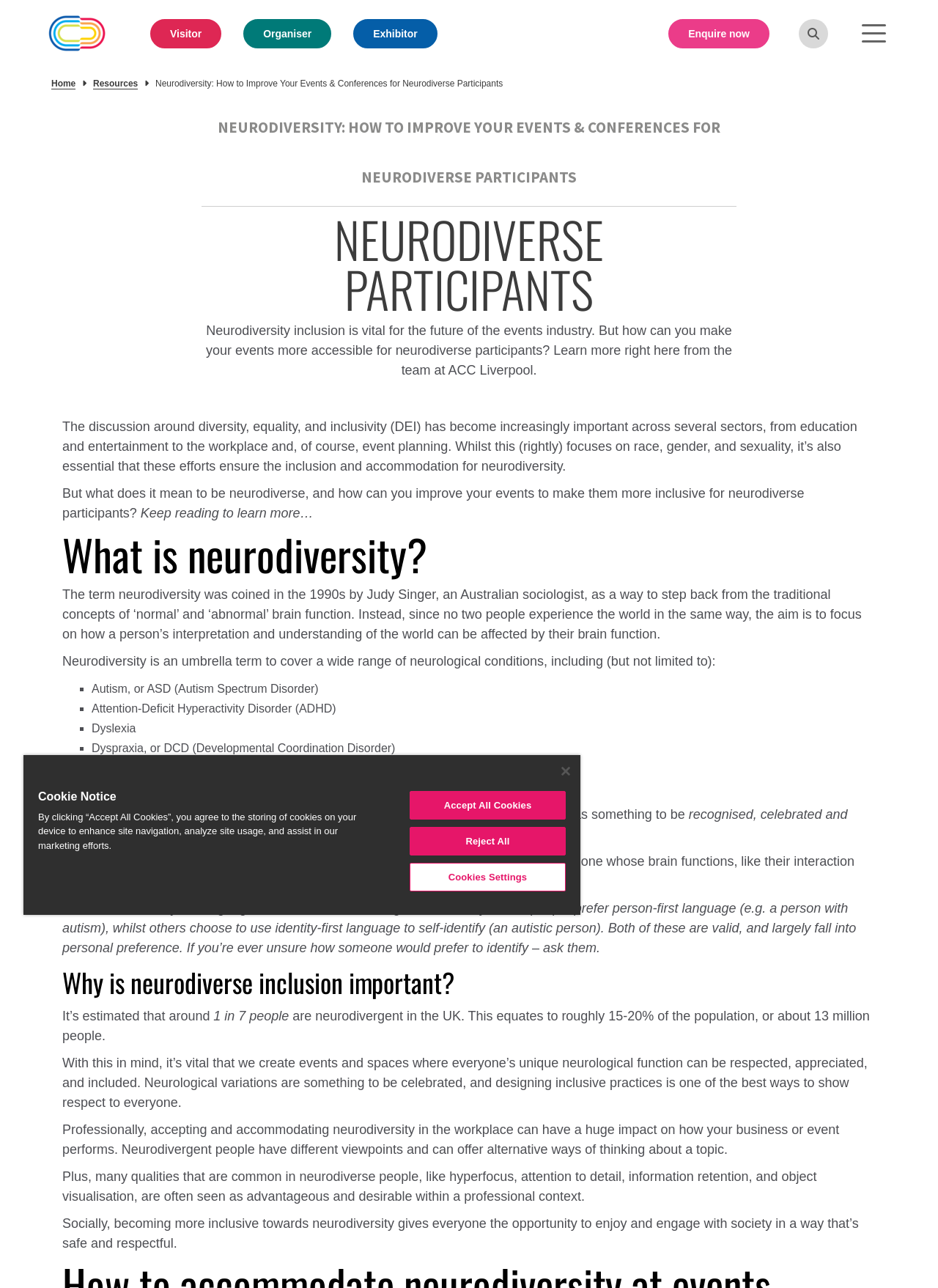Please find the bounding box coordinates of the section that needs to be clicked to achieve this instruction: "Go to the 'Home' page".

[0.055, 0.061, 0.081, 0.069]